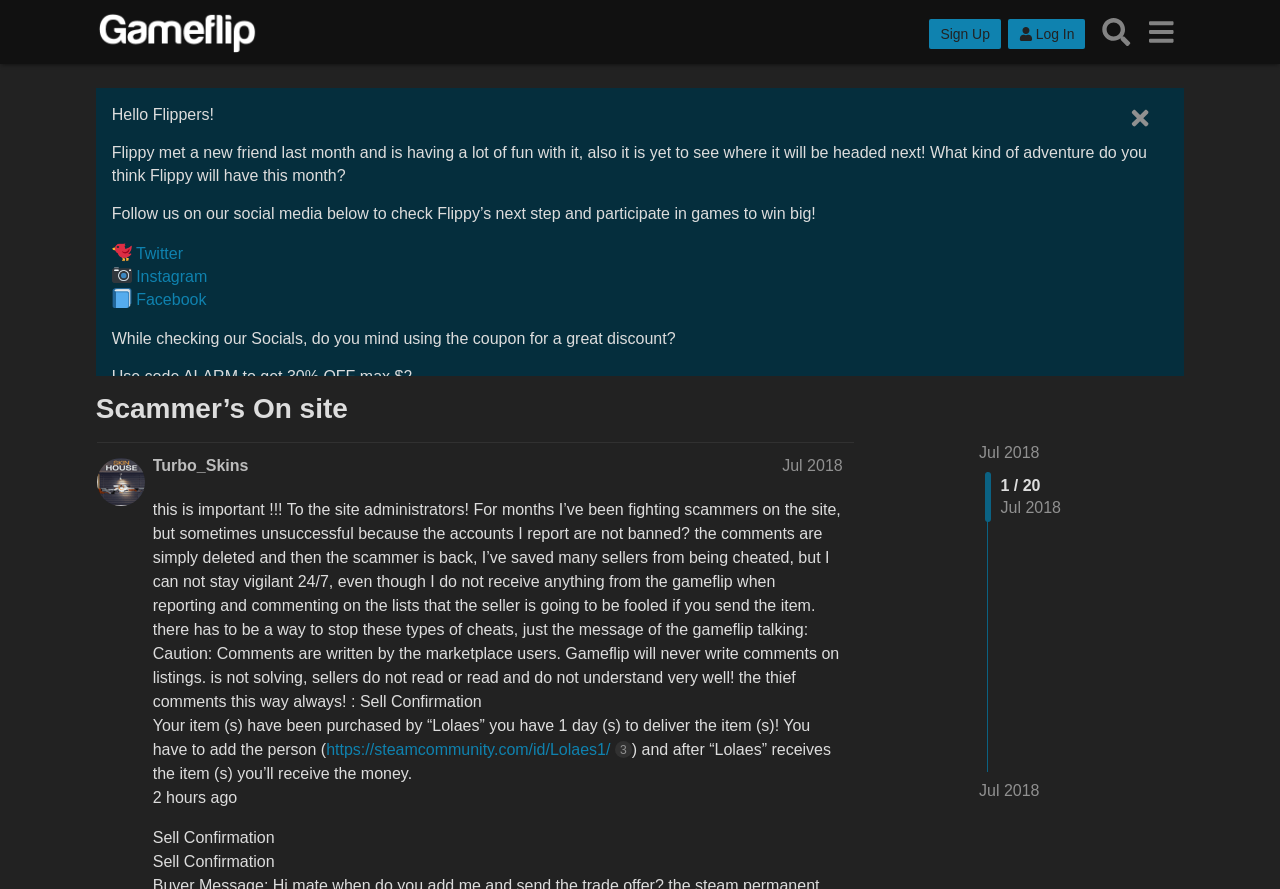How many days does the seller have to deliver the item?
Your answer should be a single word or phrase derived from the screenshot.

1 day